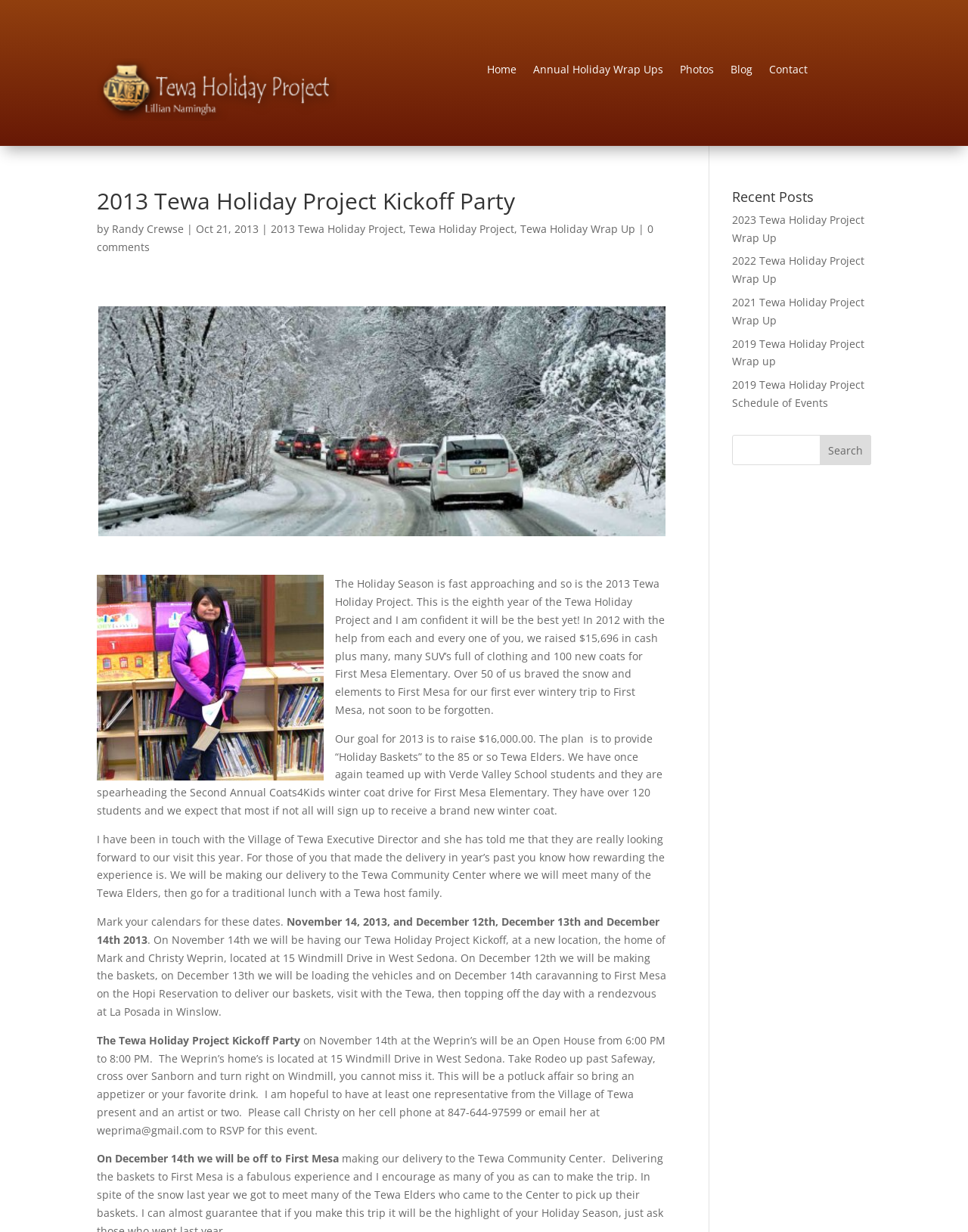What is the goal of the 2013 Tewa Holiday Project?
Refer to the screenshot and respond with a concise word or phrase.

Raise $16,000.00